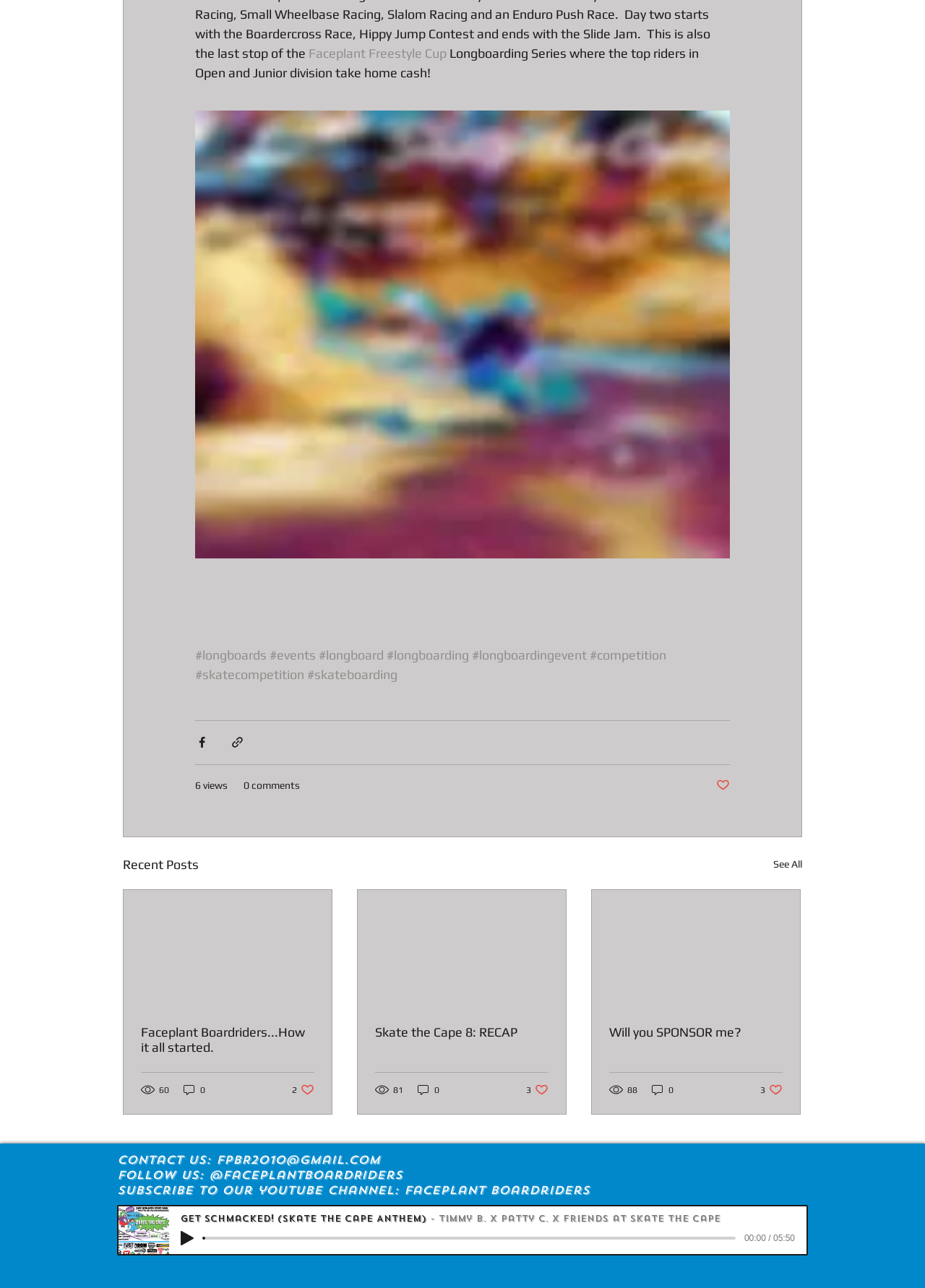Determine the bounding box coordinates for the HTML element mentioned in the following description: "6 views". The coordinates should be a list of four floats ranging from 0 to 1, represented as [left, top, right, bottom].

[0.211, 0.604, 0.246, 0.616]